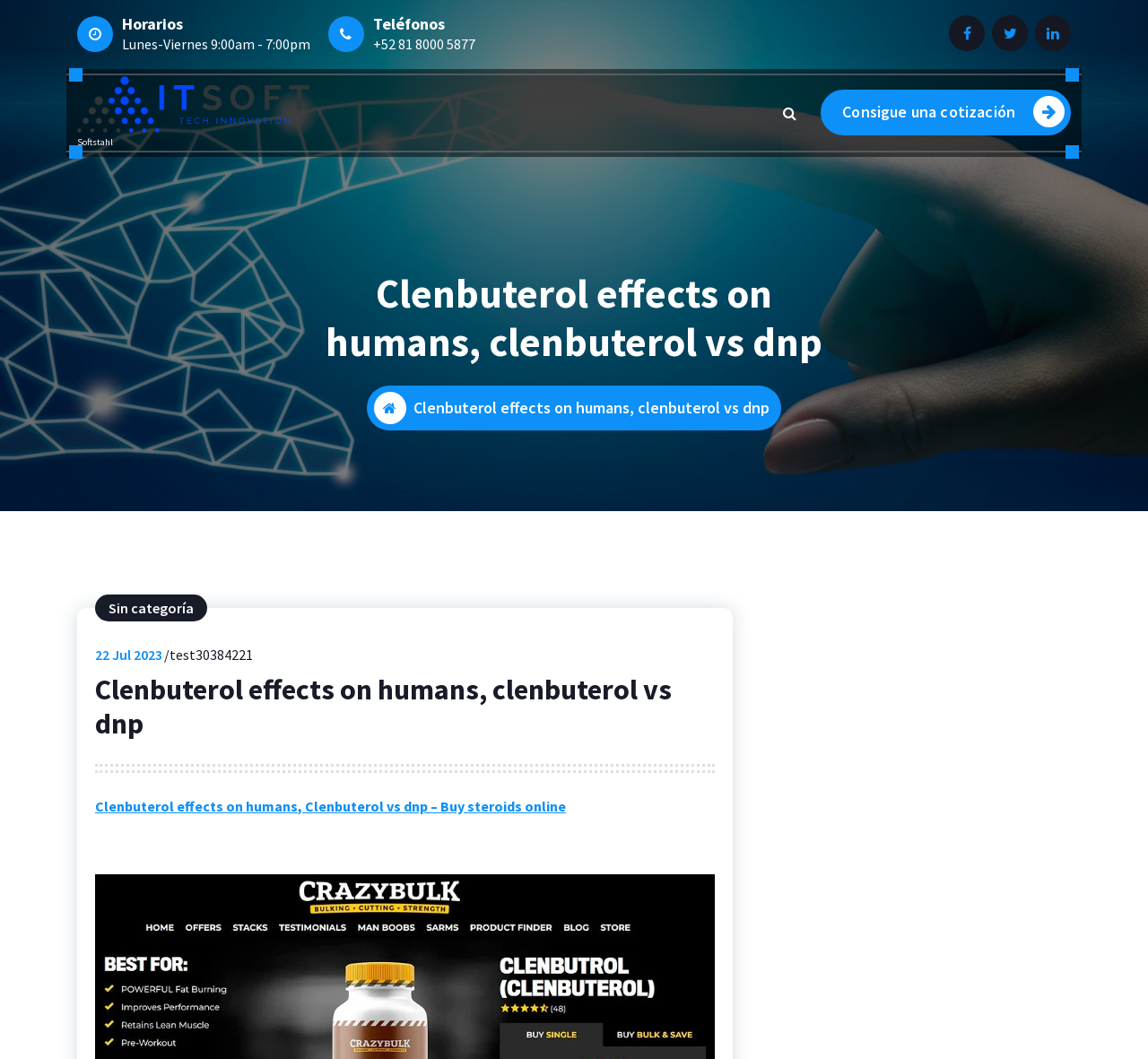What are the office hours of It-Soft?
Based on the image content, provide your answer in one word or a short phrase.

Lunes-Viernes 9:00am - 7:00pm